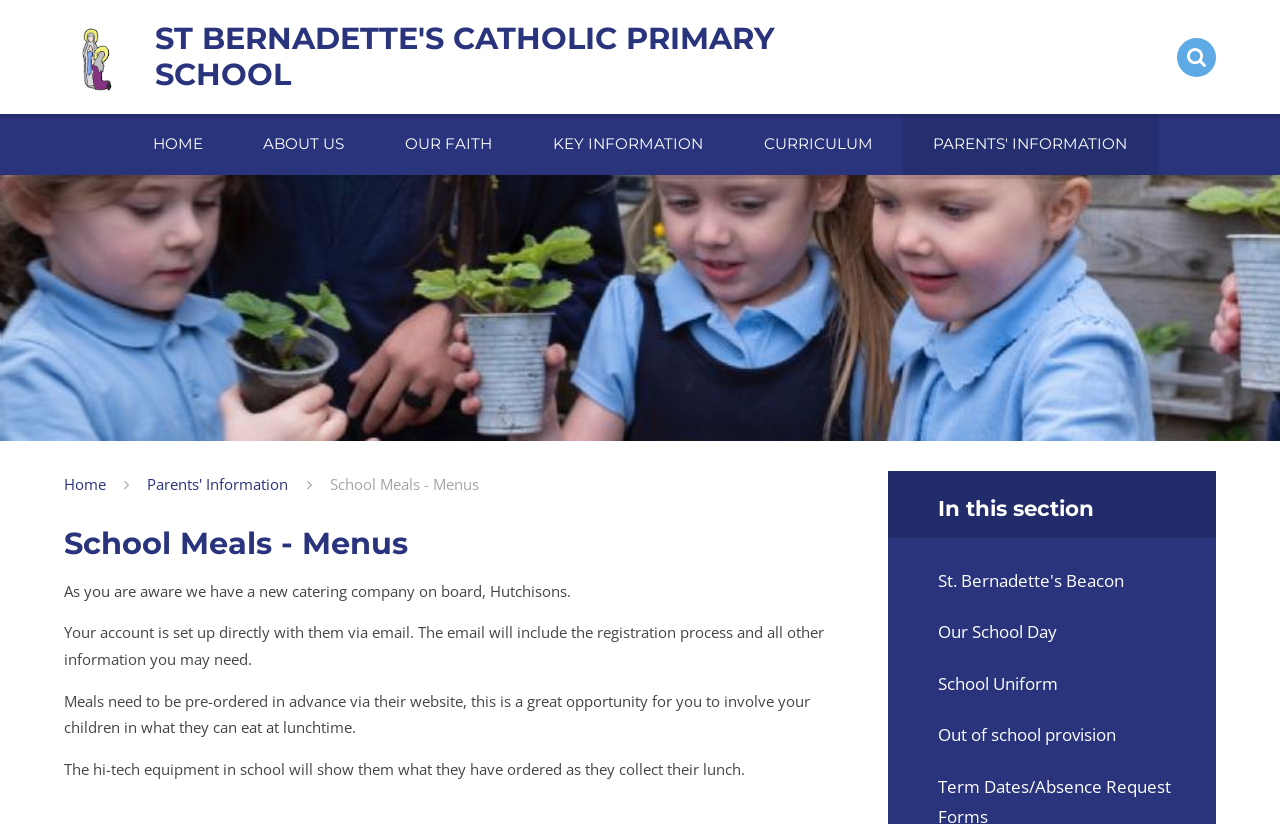Please answer the following question using a single word or phrase: 
How do children know what they have ordered for lunch?

Through hi-tech equipment